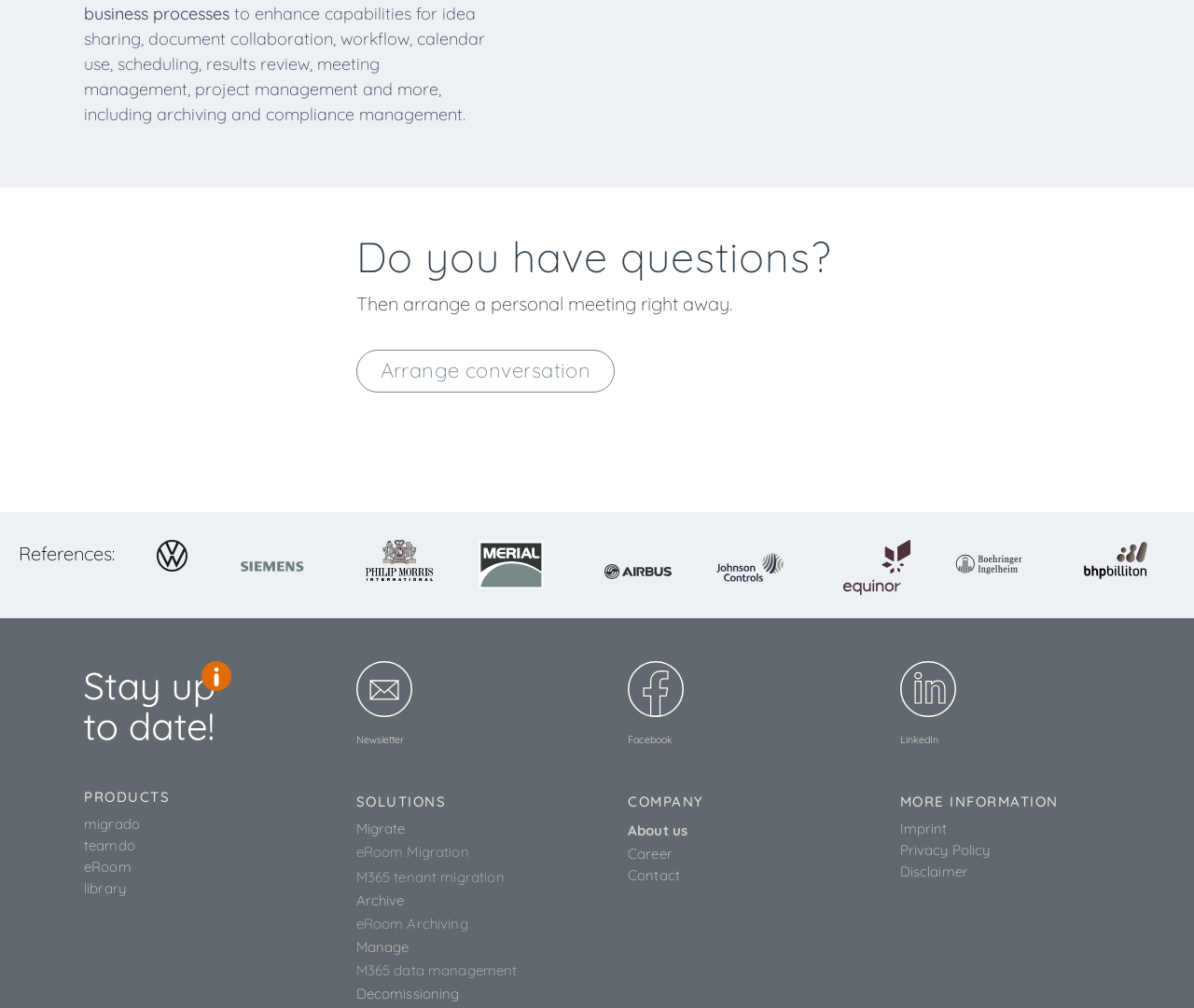Can you find the bounding box coordinates for the element that needs to be clicked to execute this instruction: "Read about eRoom Migration"? The coordinates should be given as four float numbers between 0 and 1, i.e., [left, top, right, bottom].

[0.298, 0.833, 0.474, 0.858]